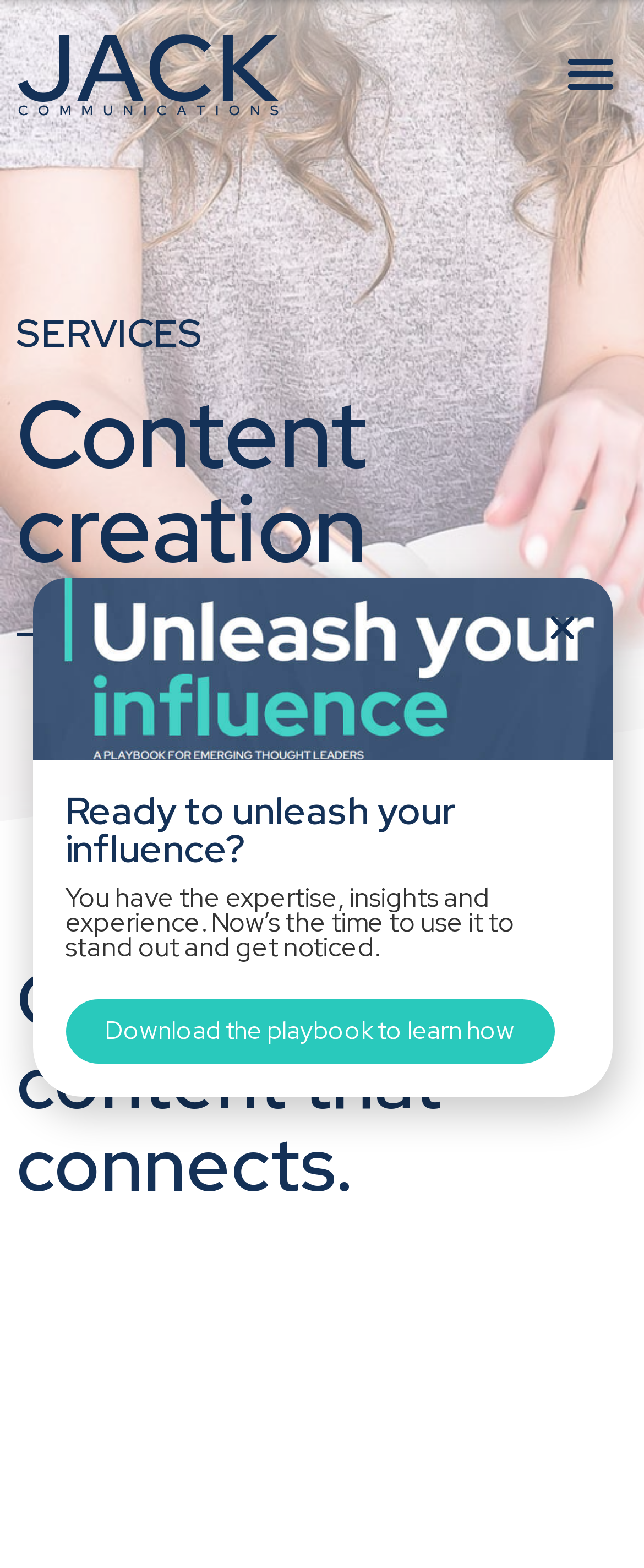Generate a thorough description of the webpage.

The webpage is about the services offered by Jack Communications, specifically content creation. At the top left of the page, there is a link with no text. Next to it, on the top right, is a menu toggle button. Below the link and the button, there is a heading that reads "SERVICES" in a prominent position. 

Under the "SERVICES" heading, there is a subheading "Content creation" followed by another heading that reads "Compelling content that connects." These headings are stacked vertically, with the "Content creation" subheading positioned between the "SERVICES" heading and the "Compelling content that connects" heading.

Further down the page, there is a section that appears to be a call-to-action. It starts with a heading that asks "Ready to unleash your influence?" followed by a paragraph of text that encourages the reader to stand out and get noticed. Below this text, there is a link to download a playbook to learn how to achieve this.

On the right side of the page, near the middle, there is a "Close" button. Its purpose is unclear without more context.